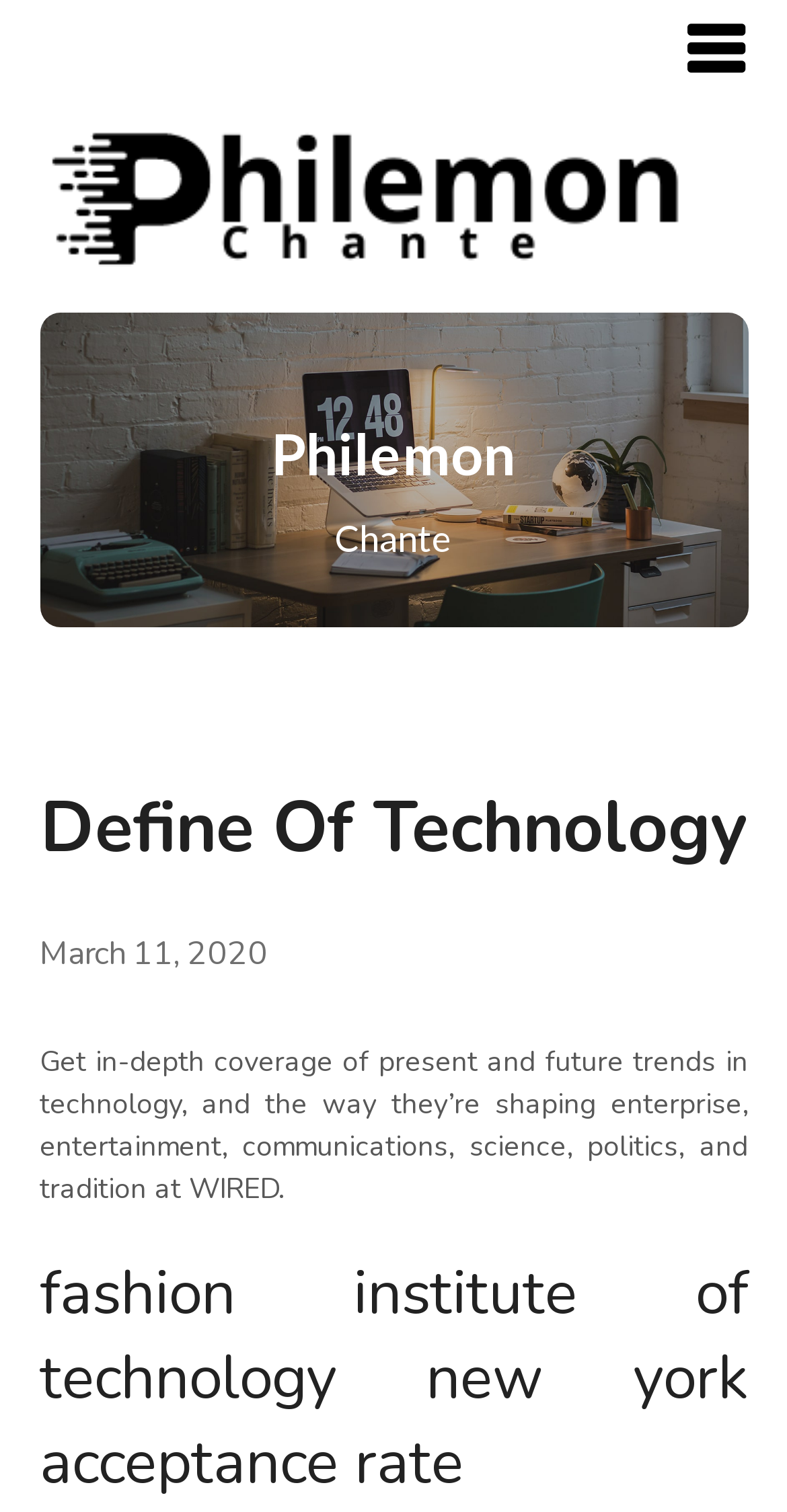Use a single word or phrase to respond to the question:
What is the name of the author?

Chante